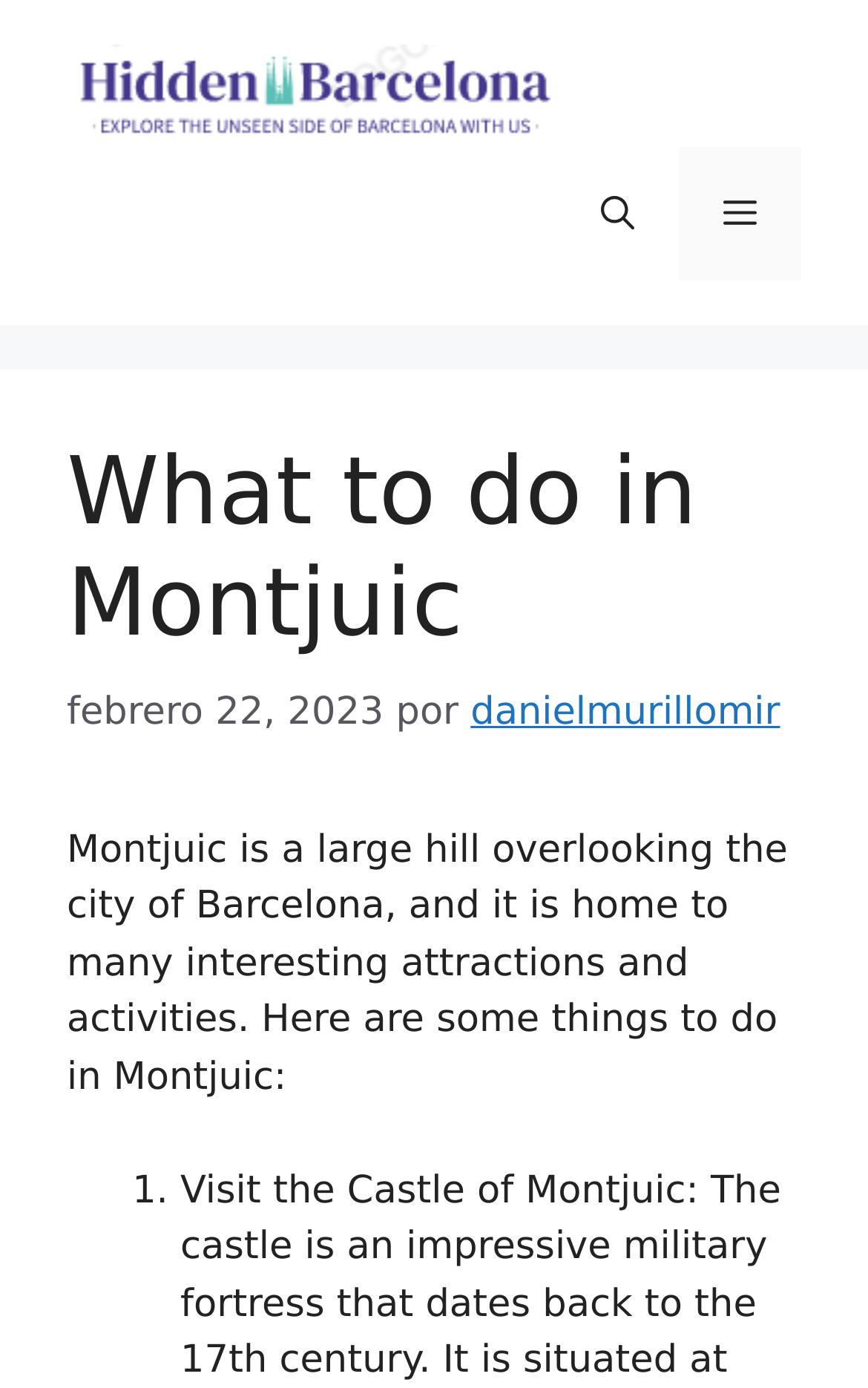What is the name of the hill overlooking Barcelona?
Please describe in detail the information shown in the image to answer the question.

The webpage is about 'What to do in Montjuic', and the introductory text states 'Montjuic is a large hill overlooking the city of Barcelona, and it is home to many interesting attractions and activities.' Therefore, the answer is Montjuic.